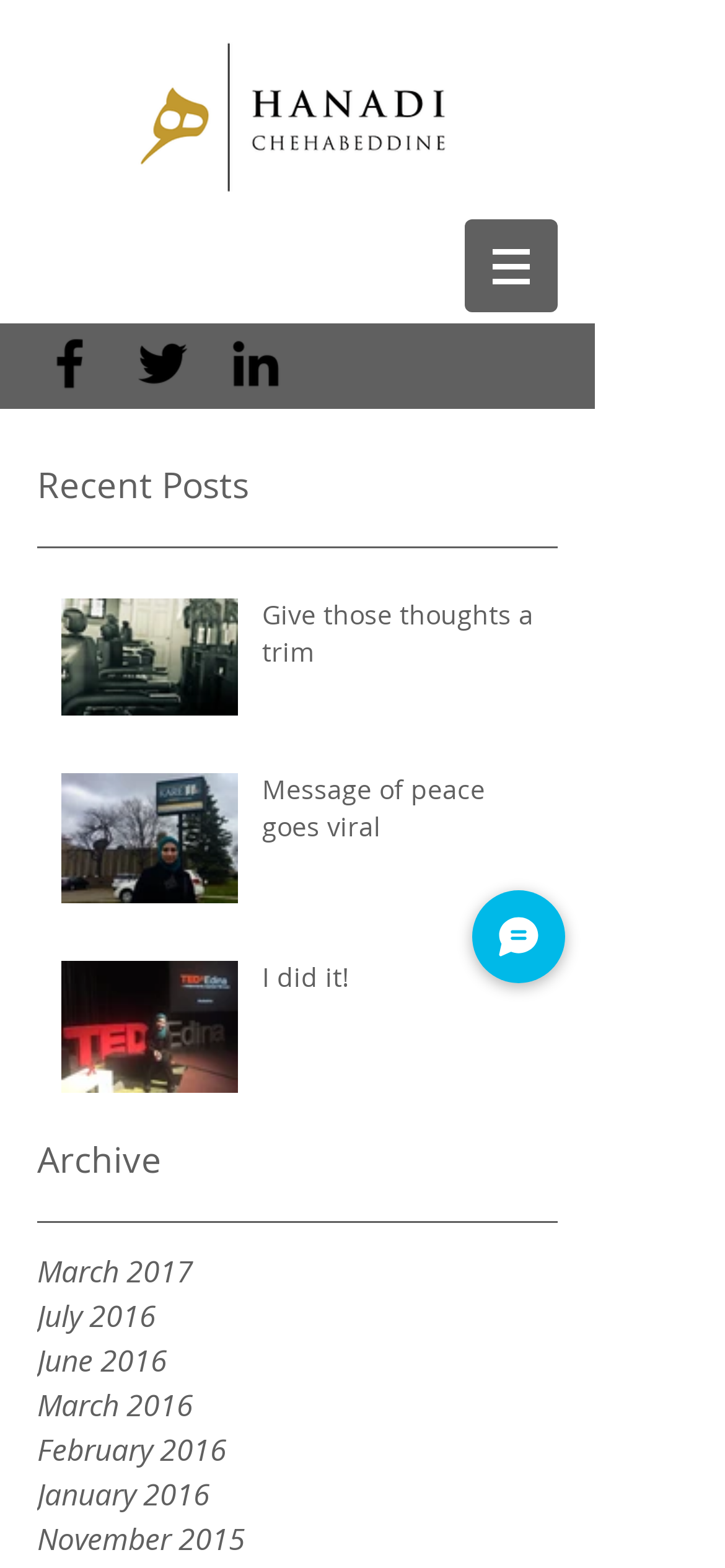What is the title of the first post?
Can you provide a detailed and comprehensive answer to the question?

I looked at the 'Post list' section and found the title of the first post, which is 'Give those thoughts a trim'.